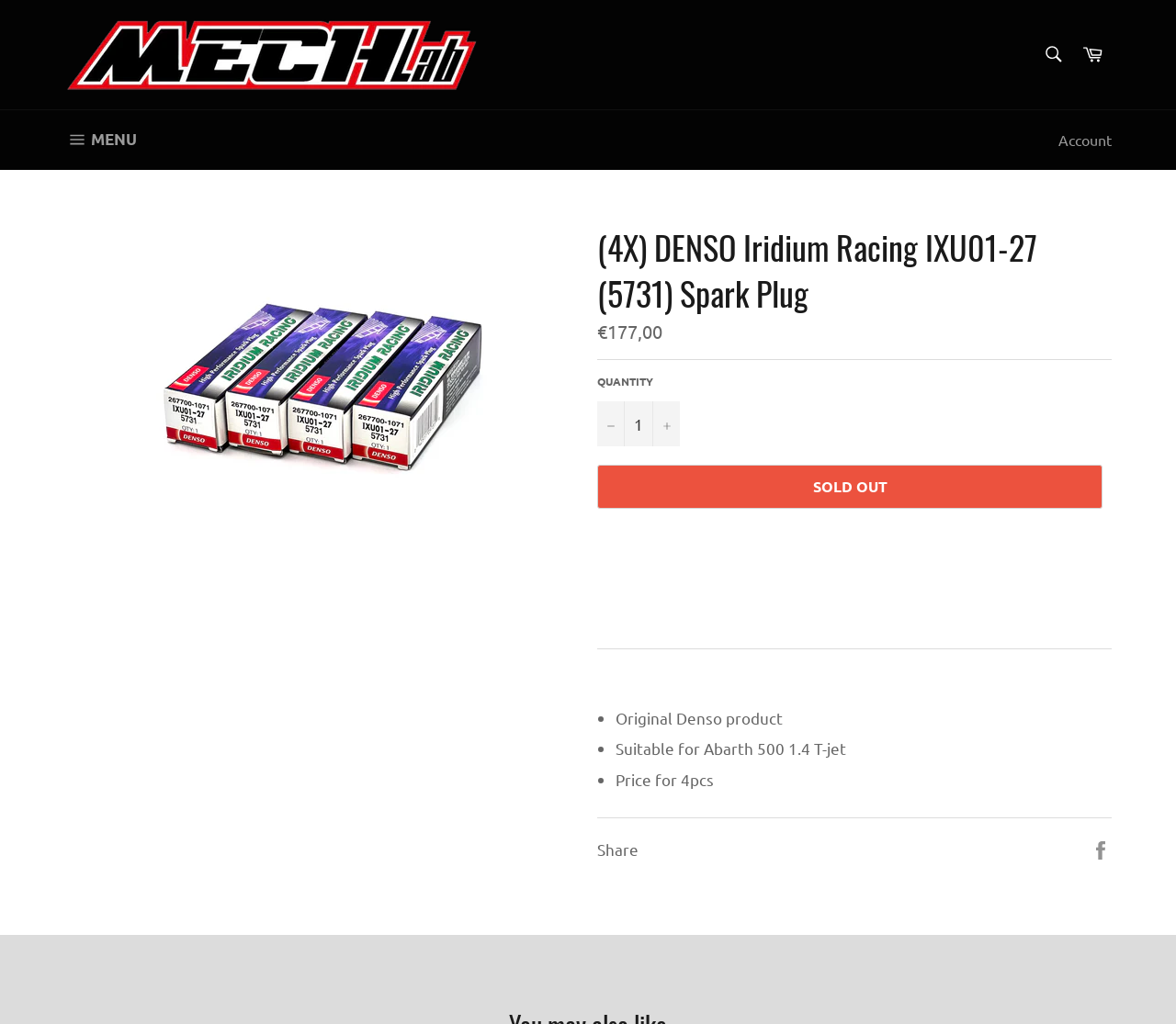Identify the bounding box coordinates of the HTML element based on this description: "Search".

[0.877, 0.033, 0.912, 0.071]